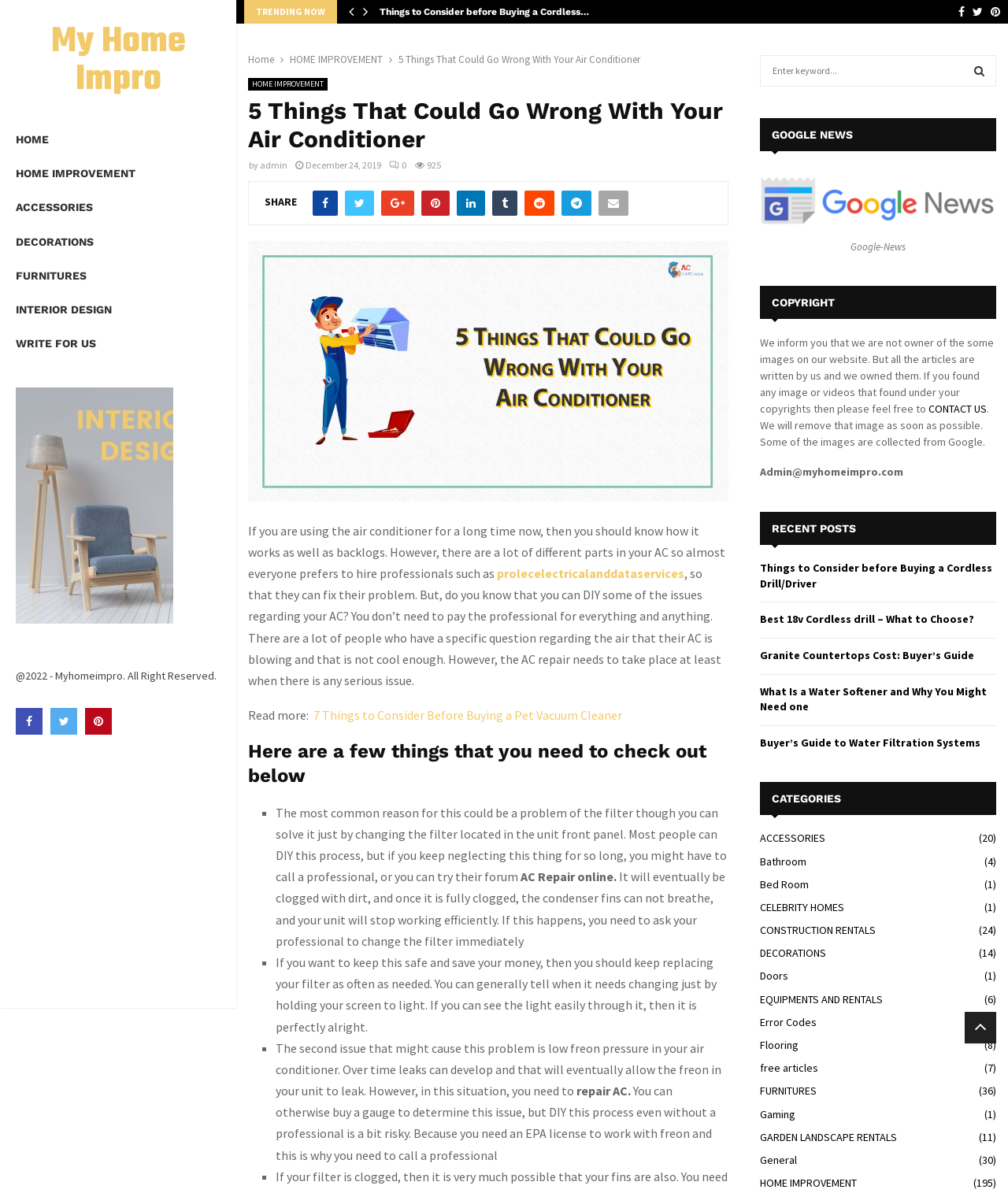What is the website's name?
Give a detailed explanation using the information visible in the image.

The website's name is 'My Home Impro' which can be found at the top of the webpage as a heading and also as a link.